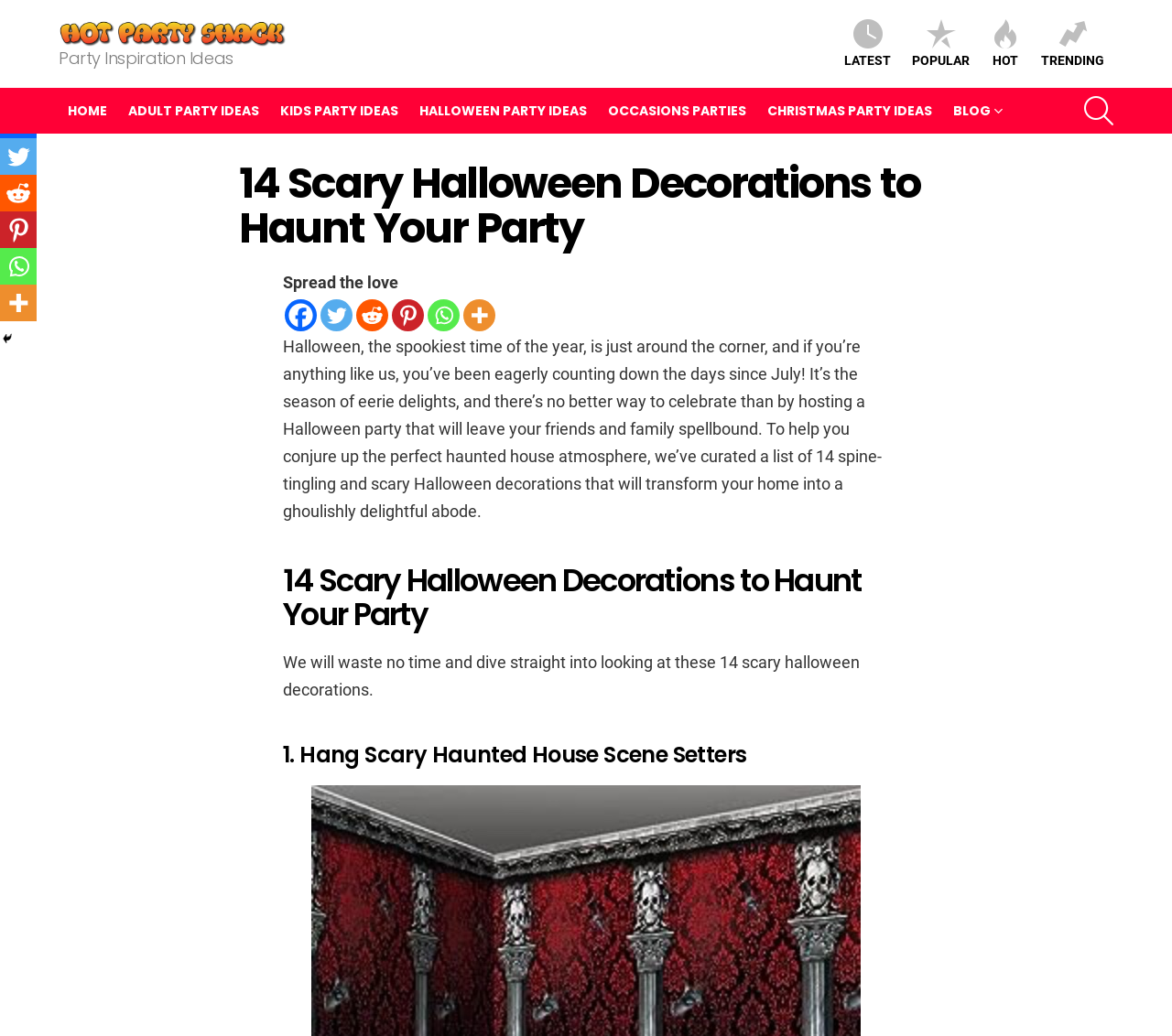Offer a detailed account of what is visible on the webpage.

This webpage is about Halloween party decorations, specifically showcasing 14 scary Halloween decorations to create a haunting atmosphere. At the top left, there is a link to "Hot Party Shack" accompanied by an image. Next to it, there is a static text "Party Inspiration Ideas". 

On the top right, there are four links: "LATEST", "POPULAR", "HOT", and "TRENDING". Below these links, there is a navigation menu with links to "HOME", "ADULT PARTY IDEAS", "KIDS PARTY IDEAS", "HALLOWEEN PARTY IDEAS", "OCCASIONS PARTIES", "CHRISTMAS PARTY IDEAS", and "BLOG". 

On the top right corner, there is a search icon with a heading "14 Scary Halloween Decorations to Haunt Your Party" above it. Below the search icon, there are social media links to share the content on Facebook, Twitter, Reddit, Pinterest, and Whatsapp.

The main content of the webpage starts with a static text describing the excitement of Halloween and the importance of hosting a spooky party. It then introduces a list of 14 scary Halloween decorations to create a haunted house atmosphere. The first decoration is introduced with a heading "1. Hang Scary Haunted House Scene Setters". 

On the left side of the webpage, there are social media links to share the content, and at the bottom, there is a "Hide" button.